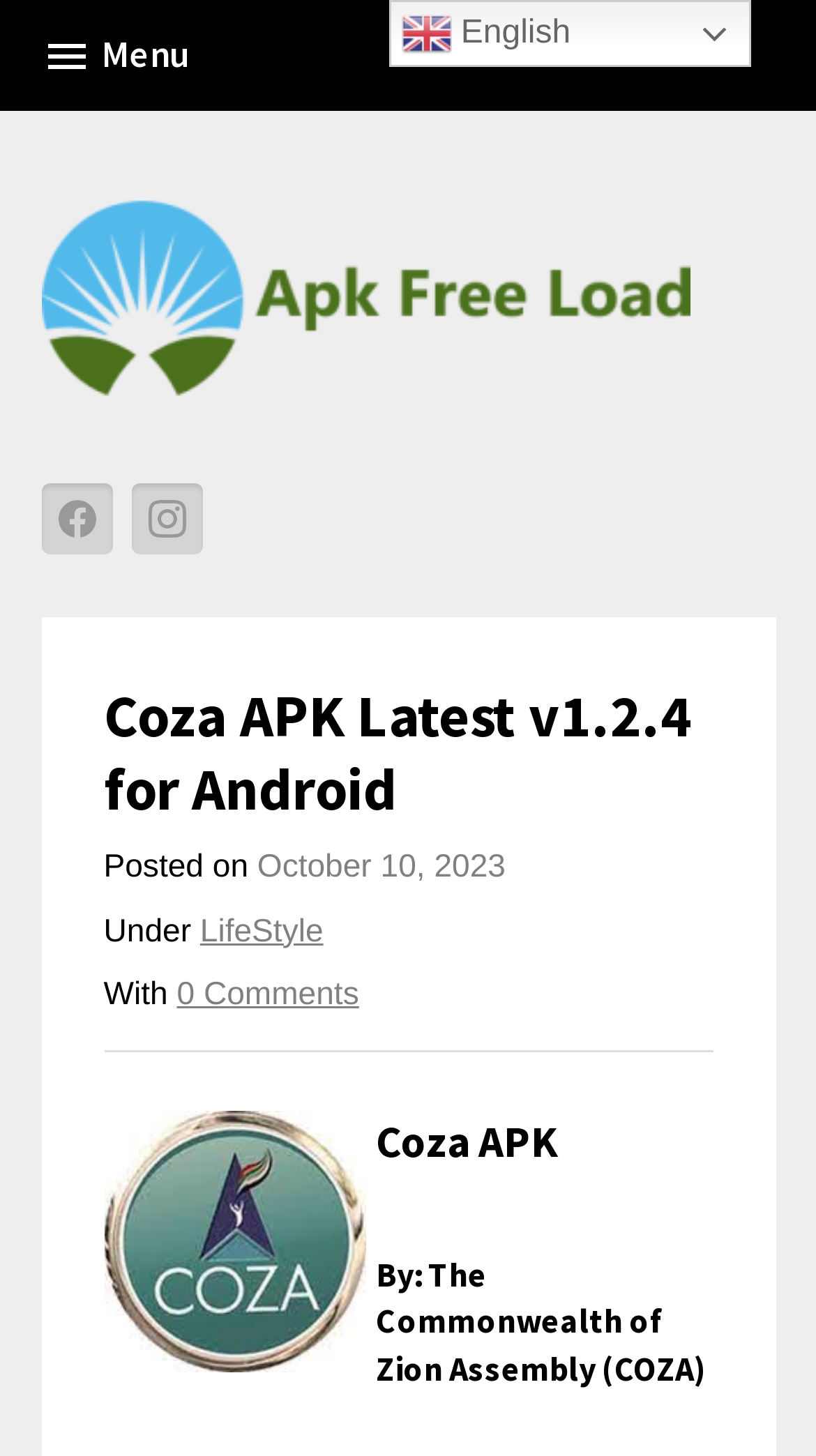What is the category of the post?
Look at the image and respond with a one-word or short phrase answer.

LifeStyle